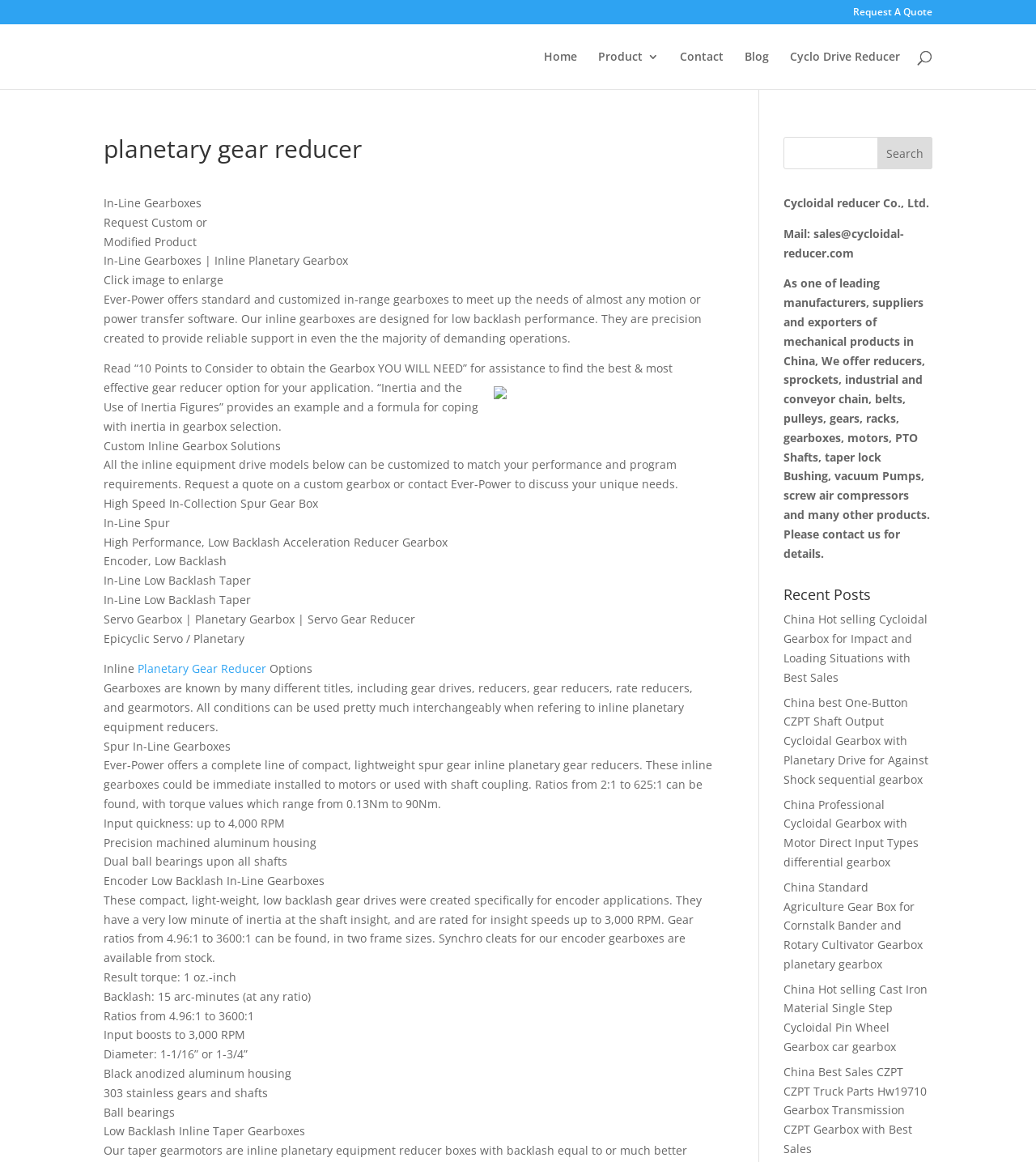Find the main header of the webpage and produce its text content.

planetary gear reducer